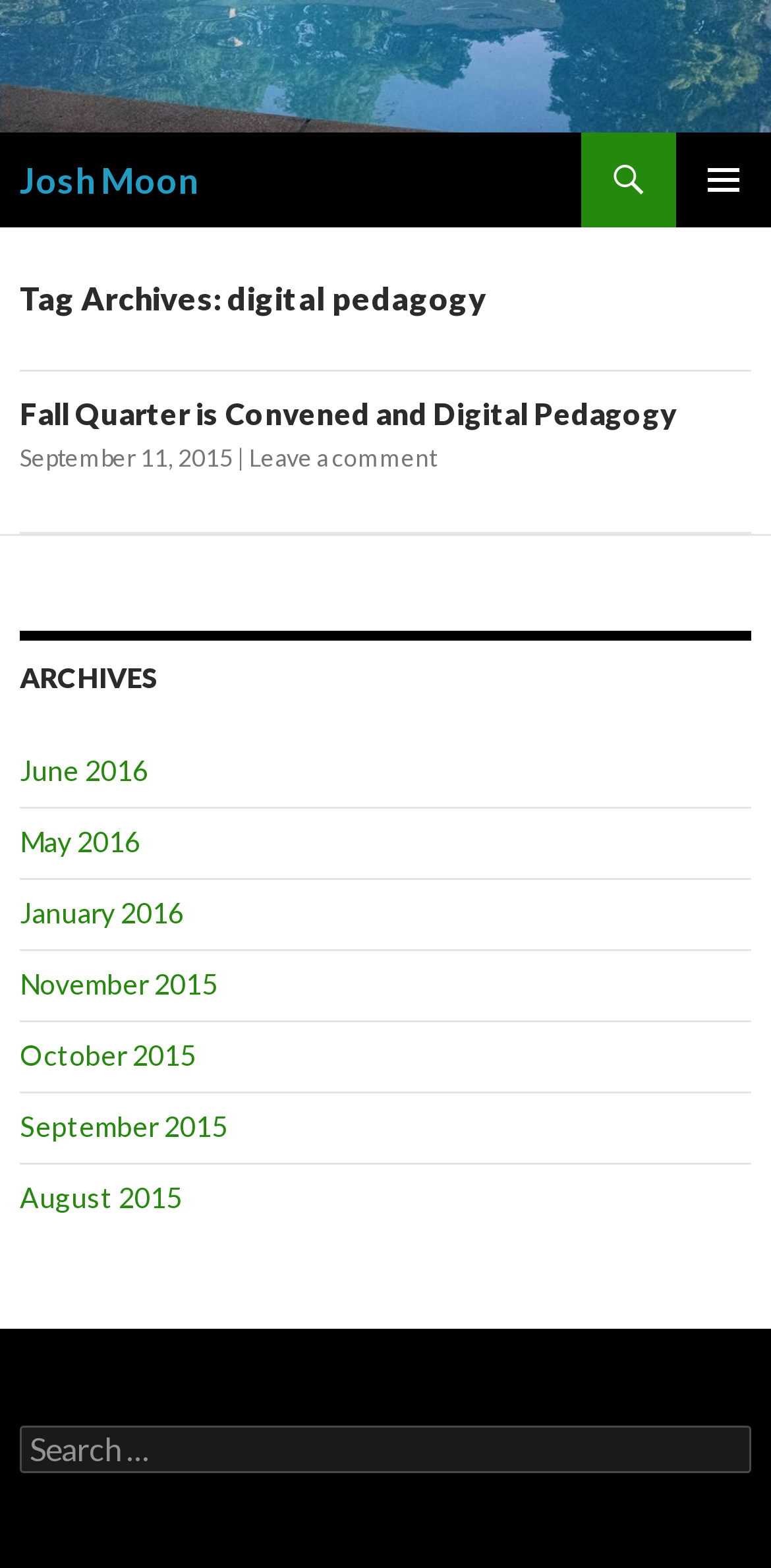Provide a thorough description of the webpage's content and layout.

The webpage is about digital pedagogy and is authored by Josh Moon. At the top, there is a link to Josh Moon's profile, accompanied by an image of him. Below this, there is a heading with his name. 

To the right of the heading, there are three links: "Search", a button labeled "PRIMARY MENU", and a "SKIP TO CONTENT" link. 

The main content of the page is divided into two sections. The first section has a header that reads "Tag Archives: digital pedagogy". Below this, there is an article with a heading "Fall Quarter is Convened and Digital Pedagogy", which is a link to the full article. The article also has a timestamp "September 11, 2015" and a link to leave a comment.

The second section is a complementary section that takes up most of the page. It has a heading "ARCHIVES" and a navigation menu with links to archives from different months, ranging from June 2016 to August 2015. At the bottom of this section, there is a search bar with a label "Search for:".